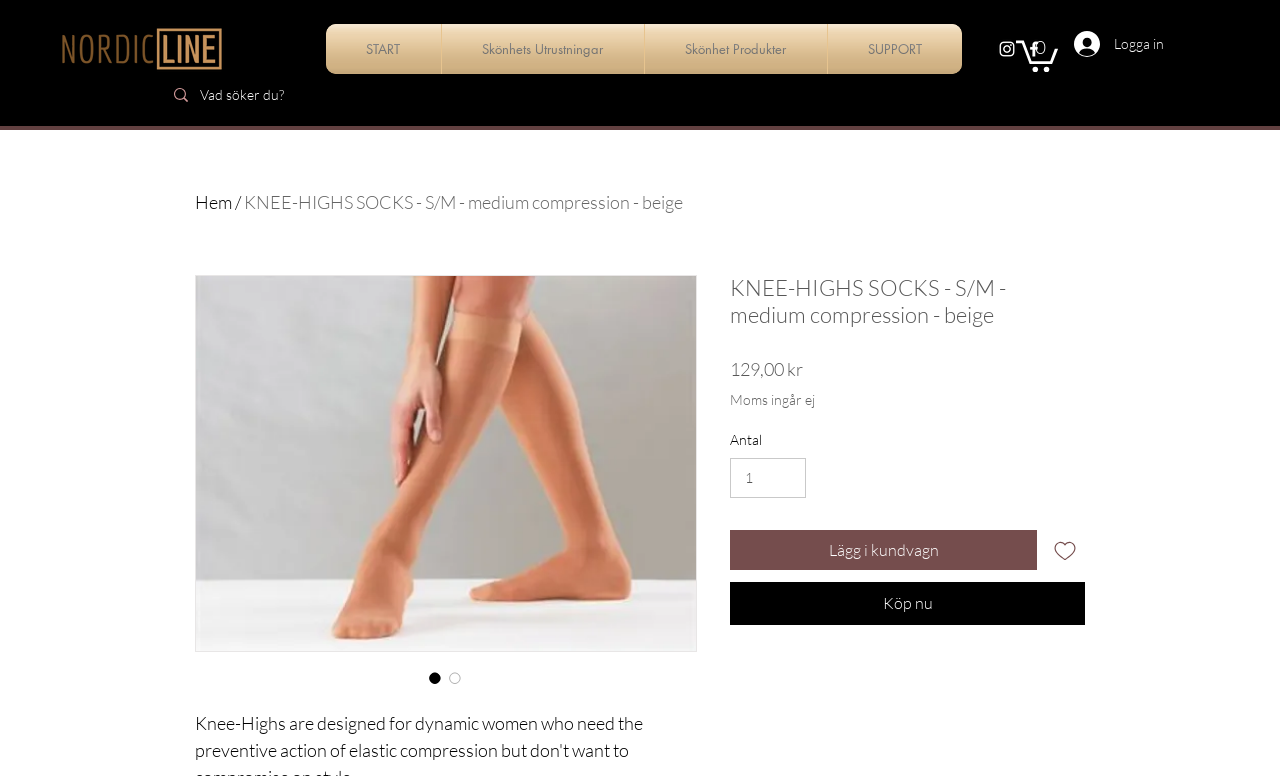What is the minimum quantity of knee-high socks that can be purchased?
Please respond to the question with as much detail as possible.

I found the minimum quantity of knee-high socks that can be purchased by looking at the spinbutton labeled 'Antal', which has a minimum value of 1.